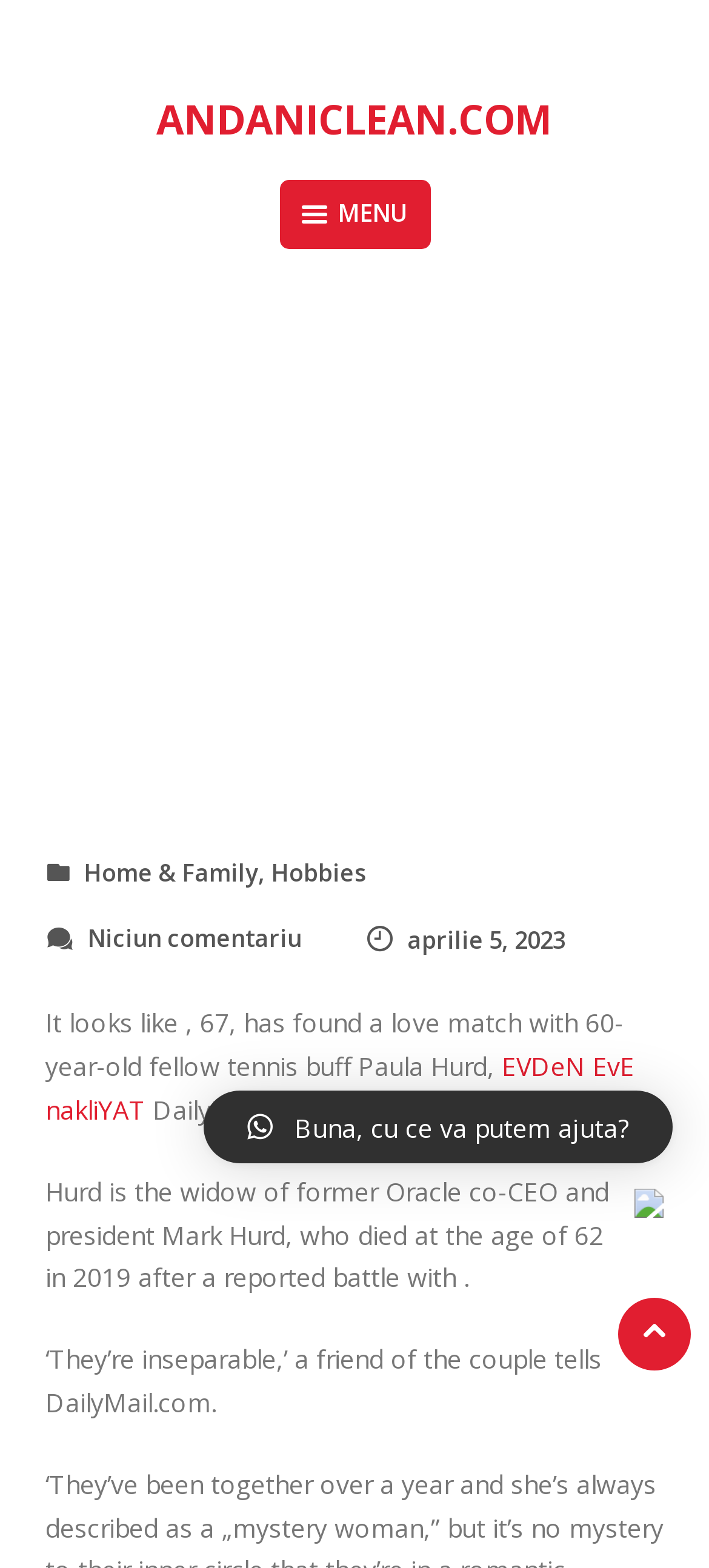Determine the bounding box coordinates for the clickable element required to fulfill the instruction: "Click on the 'MENU' button". Provide the coordinates as four float numbers between 0 and 1, i.e., [left, top, right, bottom].

[0.394, 0.115, 0.606, 0.159]